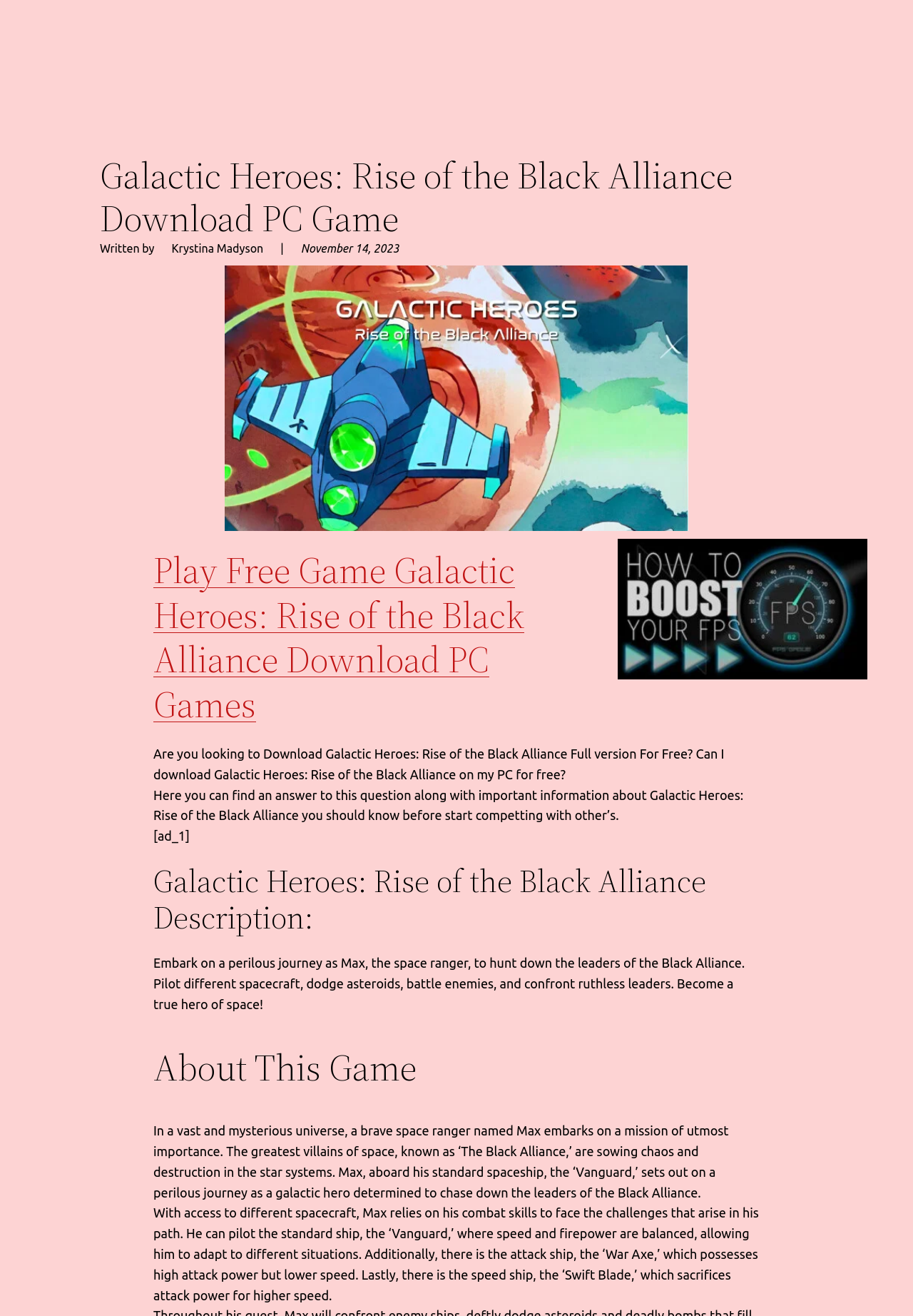Generate the text of the webpage's primary heading.

Galactic Heroes: Rise of the Black Alliance Download PC Game